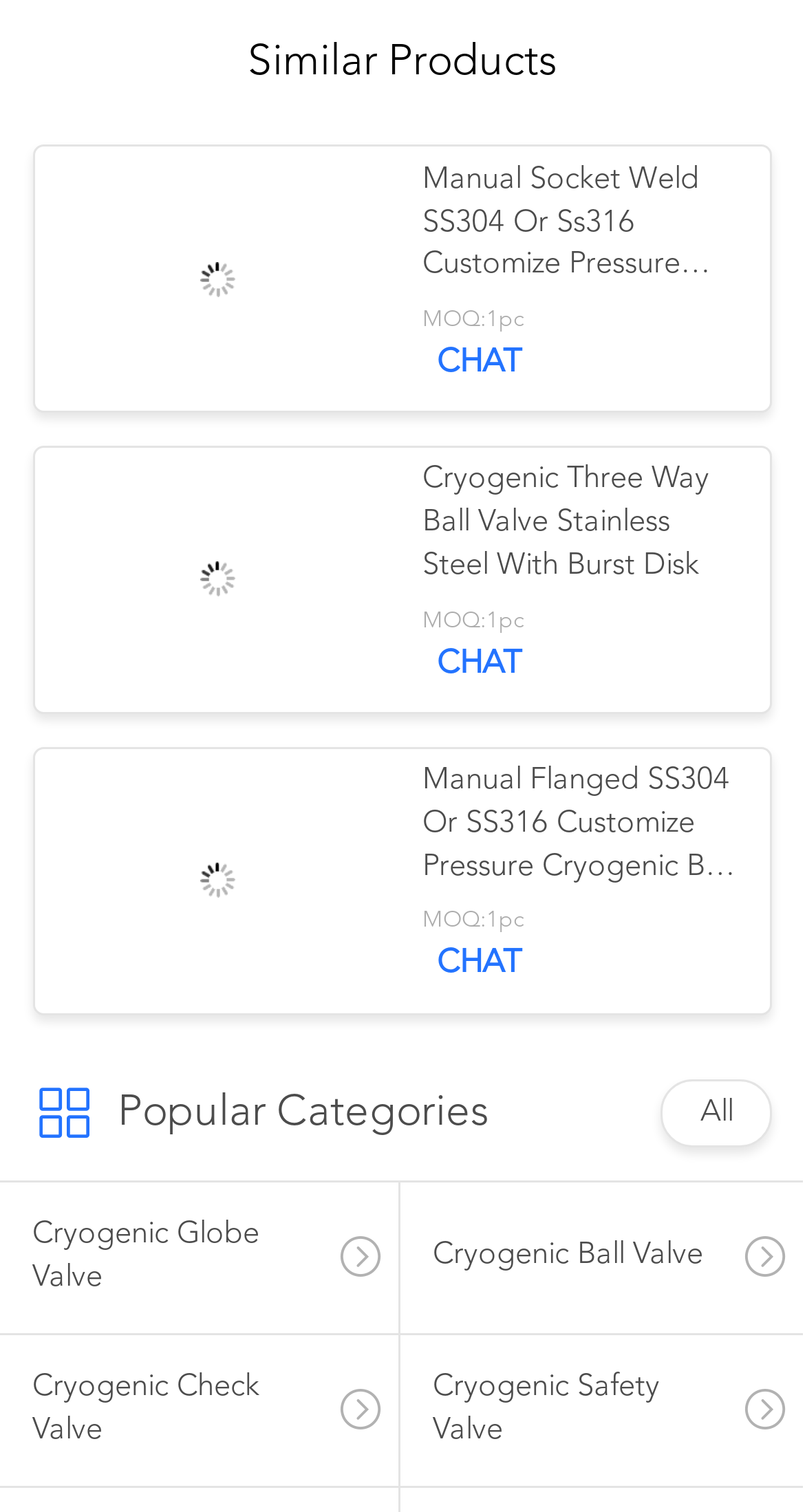Can you find the bounding box coordinates for the UI element given this description: "Cases"? Provide the coordinates as four float numbers between 0 and 1: [left, top, right, bottom].

[0.0, 0.096, 0.2, 0.13]